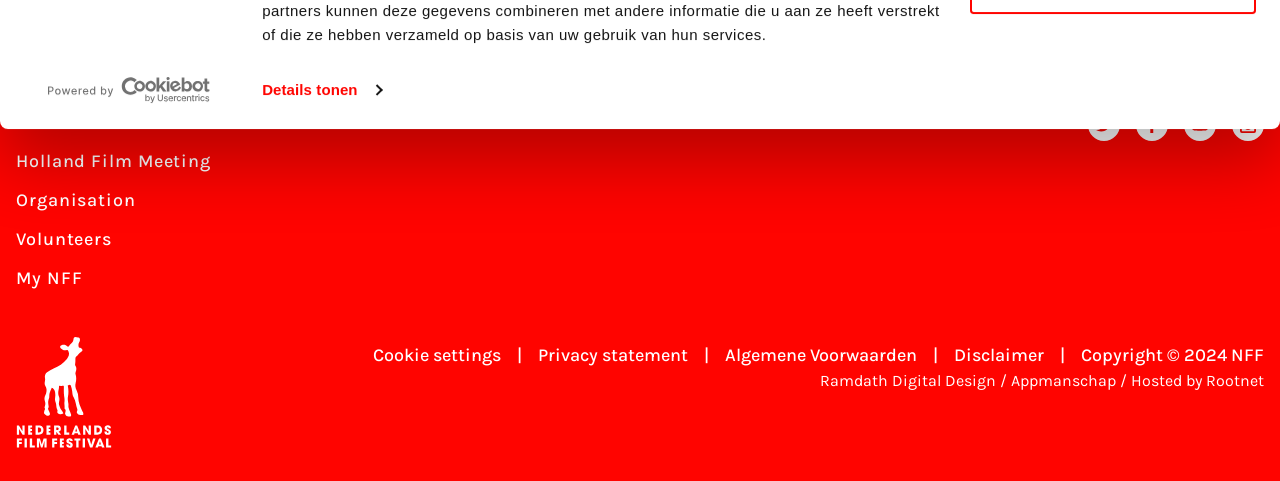How many links are present in the footer section?
Analyze the image and deliver a detailed answer to the question.

The answer can be found by counting the number of links present in the footer section of the webpage, which are 'Change your Cookie settings', 'View our Privacy statement', 'Algemene Voorwaarden', 'Disclaimer', 'Copyright © 2024 NFF', 'Ramdath Digital Design', and 'Appmanschap'.